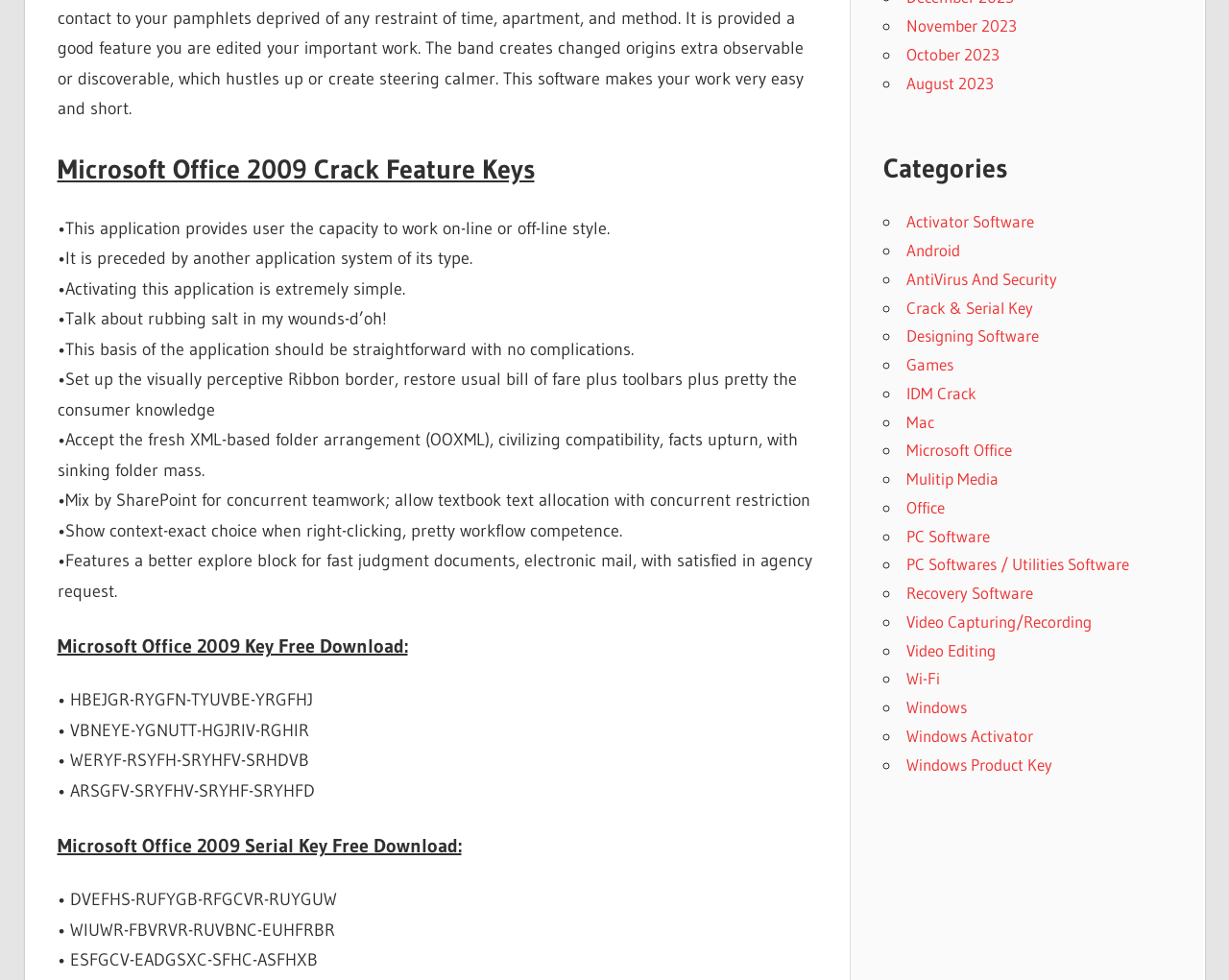Answer this question in one word or a short phrase: What is the format of the serial keys provided?

Alphanumeric codes